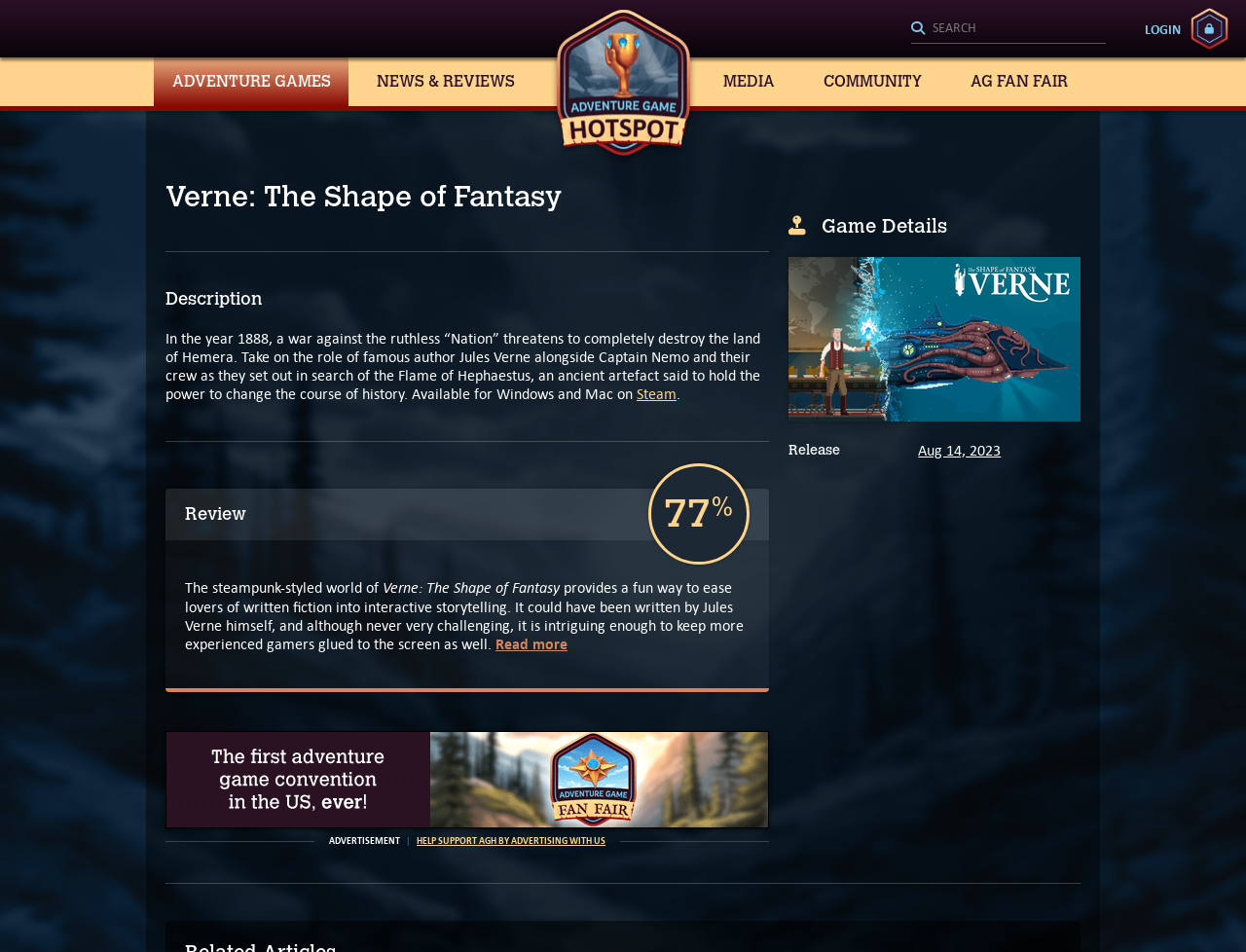Determine the bounding box coordinates for the region that must be clicked to execute the following instruction: "Log in".

[0.919, 0.008, 0.986, 0.052]